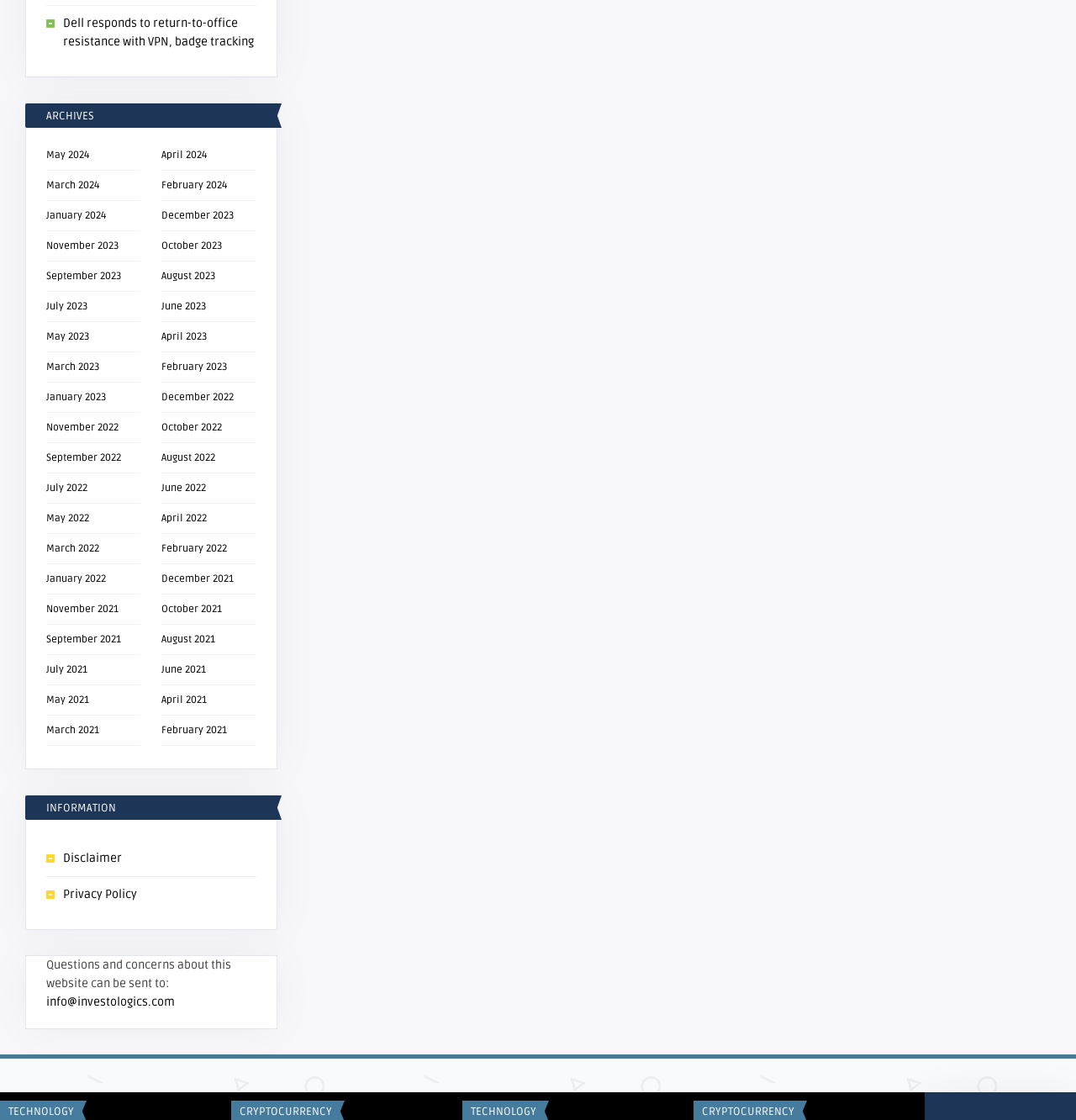Using the information in the image, could you please answer the following question in detail:
What is the most recent month listed?

By examining the list of links on the webpage, I found that the most recent month listed is May 2024, which is located at the top of the list.